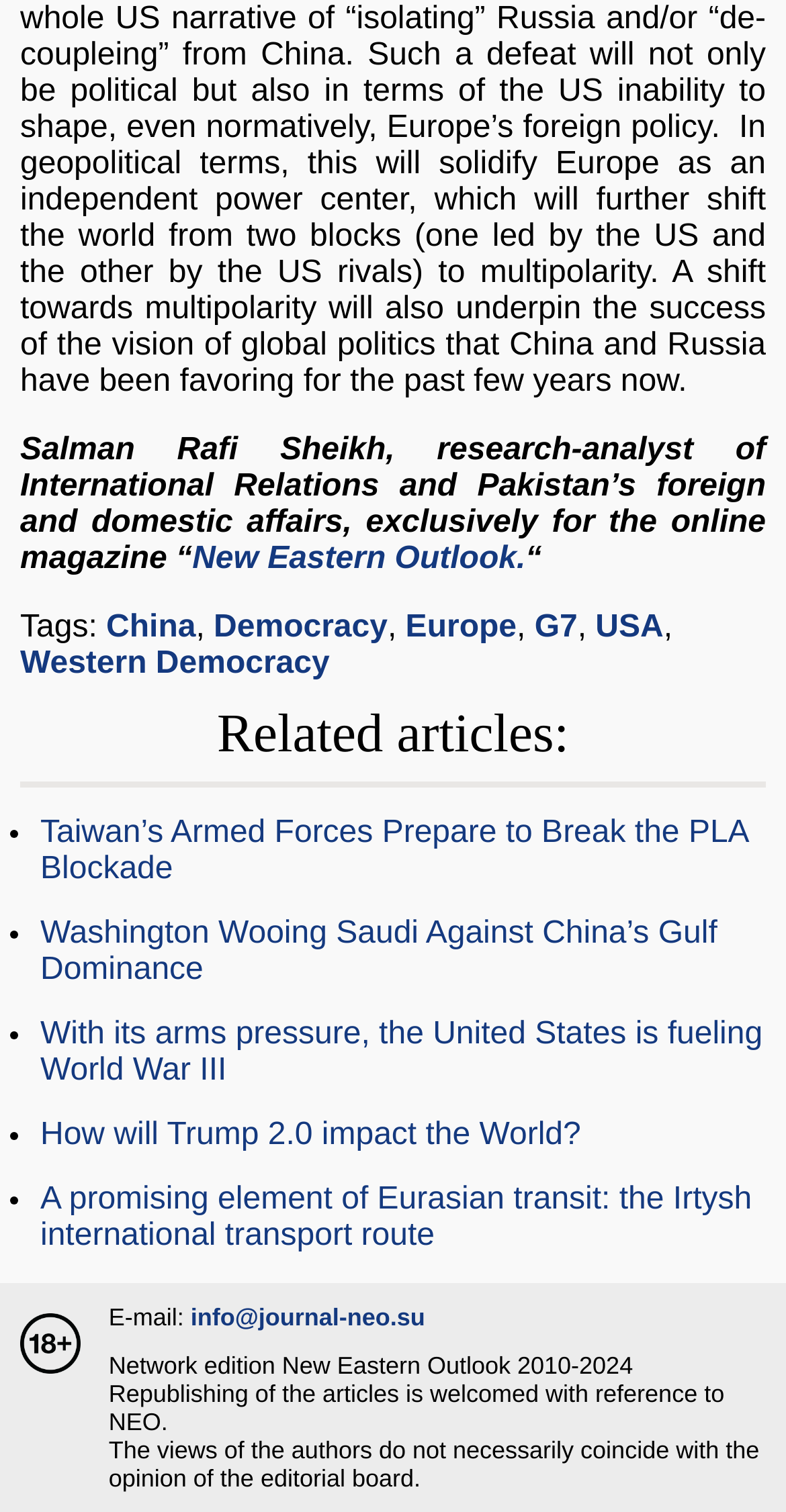Who is the author of the article?
Please provide a single word or phrase in response based on the screenshot.

Salman Rafi Sheikh